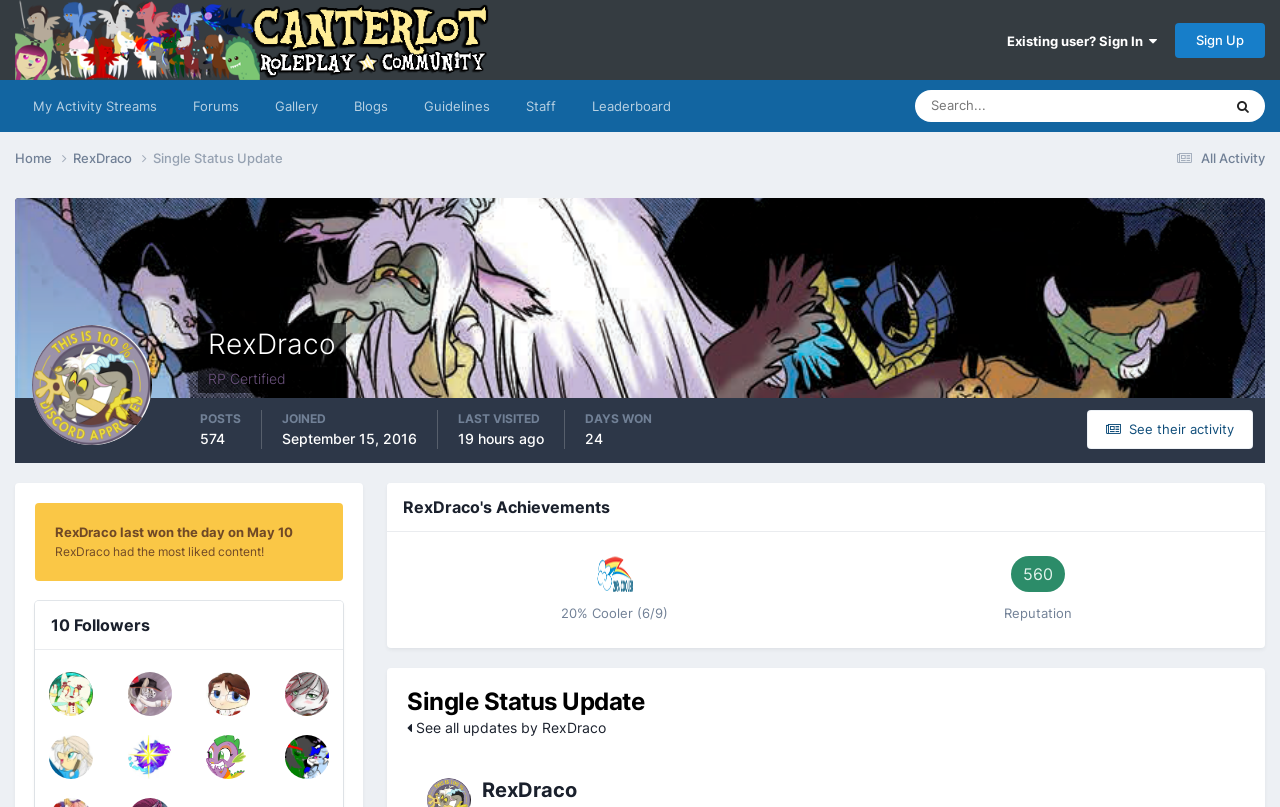Please use the details from the image to answer the following question comprehensively:
How many followers does RexDraco have?

I counted the number of list items under the '10 Followers' heading, which are Lyipheoryia, Dunder, Bellosh, tacobob, Pretzelparty, star, Dubstep, and CrystalRain, totaling 10 followers.